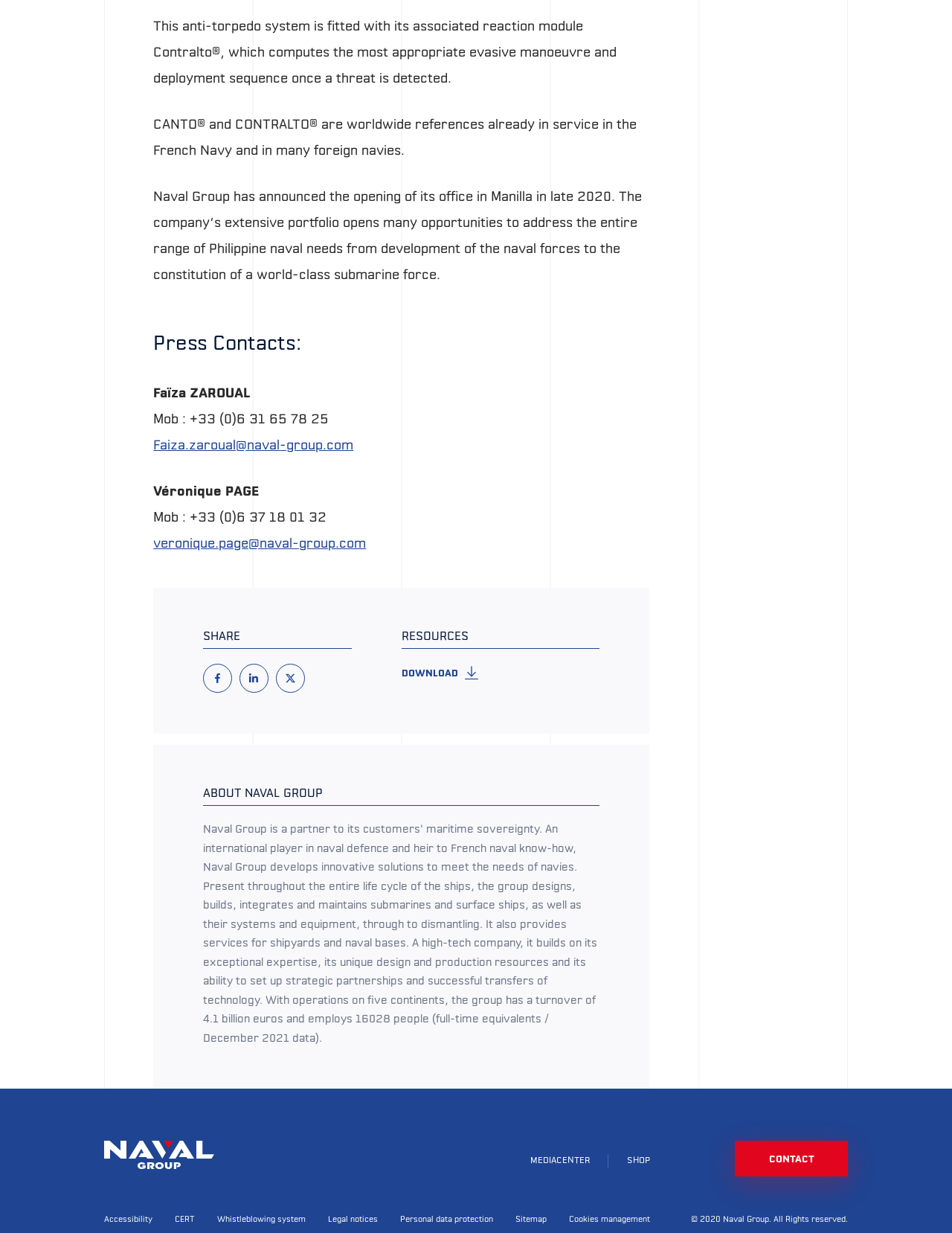Locate the bounding box coordinates of the region to be clicked to comply with the following instruction: "Download resources". The coordinates must be four float numbers between 0 and 1, in the form [left, top, right, bottom].

[0.422, 0.536, 0.502, 0.557]